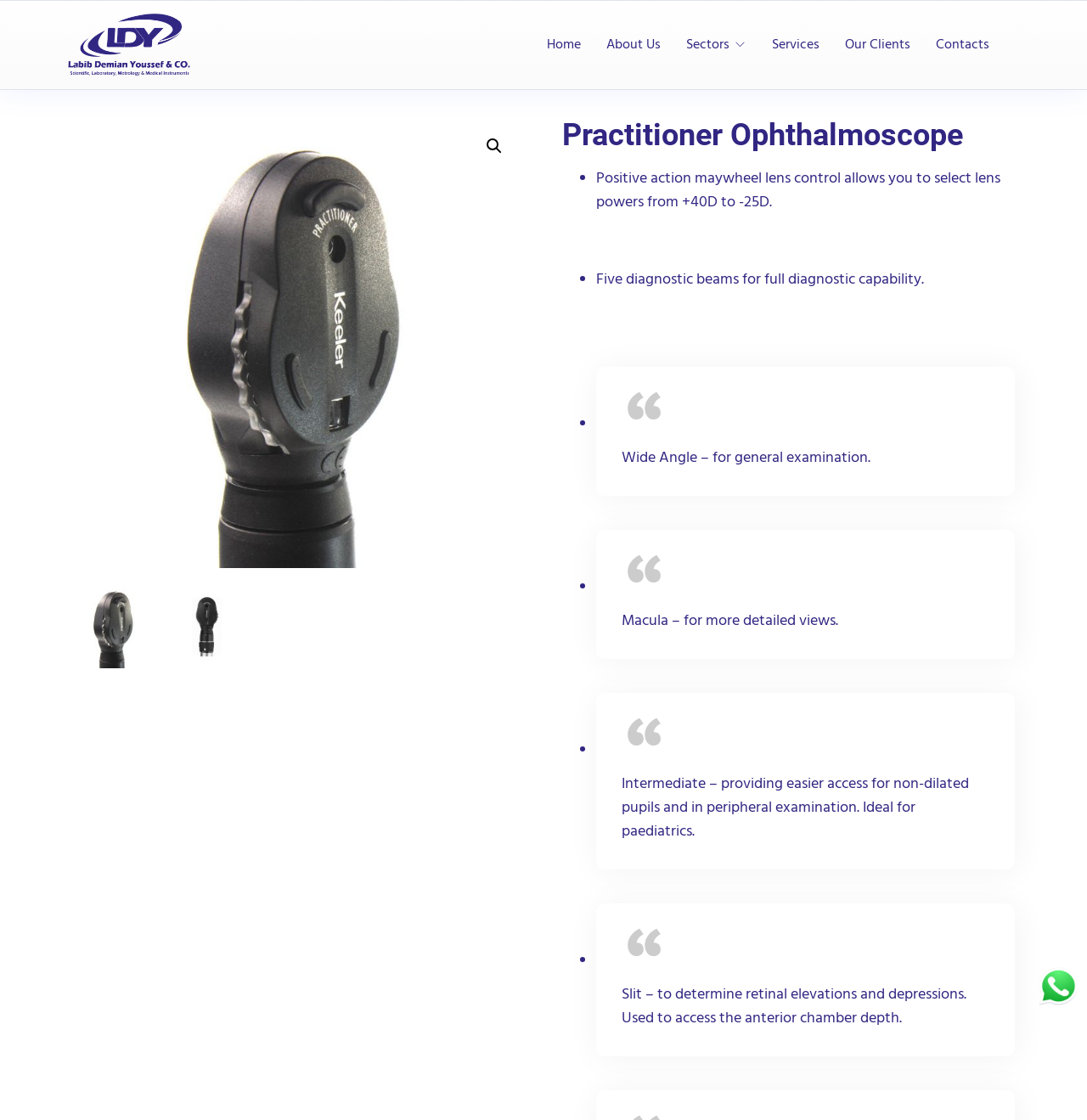Using the element description: "About Us", determine the bounding box coordinates. The coordinates should be in the format [left, top, right, bottom], with values between 0 and 1.

[0.558, 0.03, 0.608, 0.051]